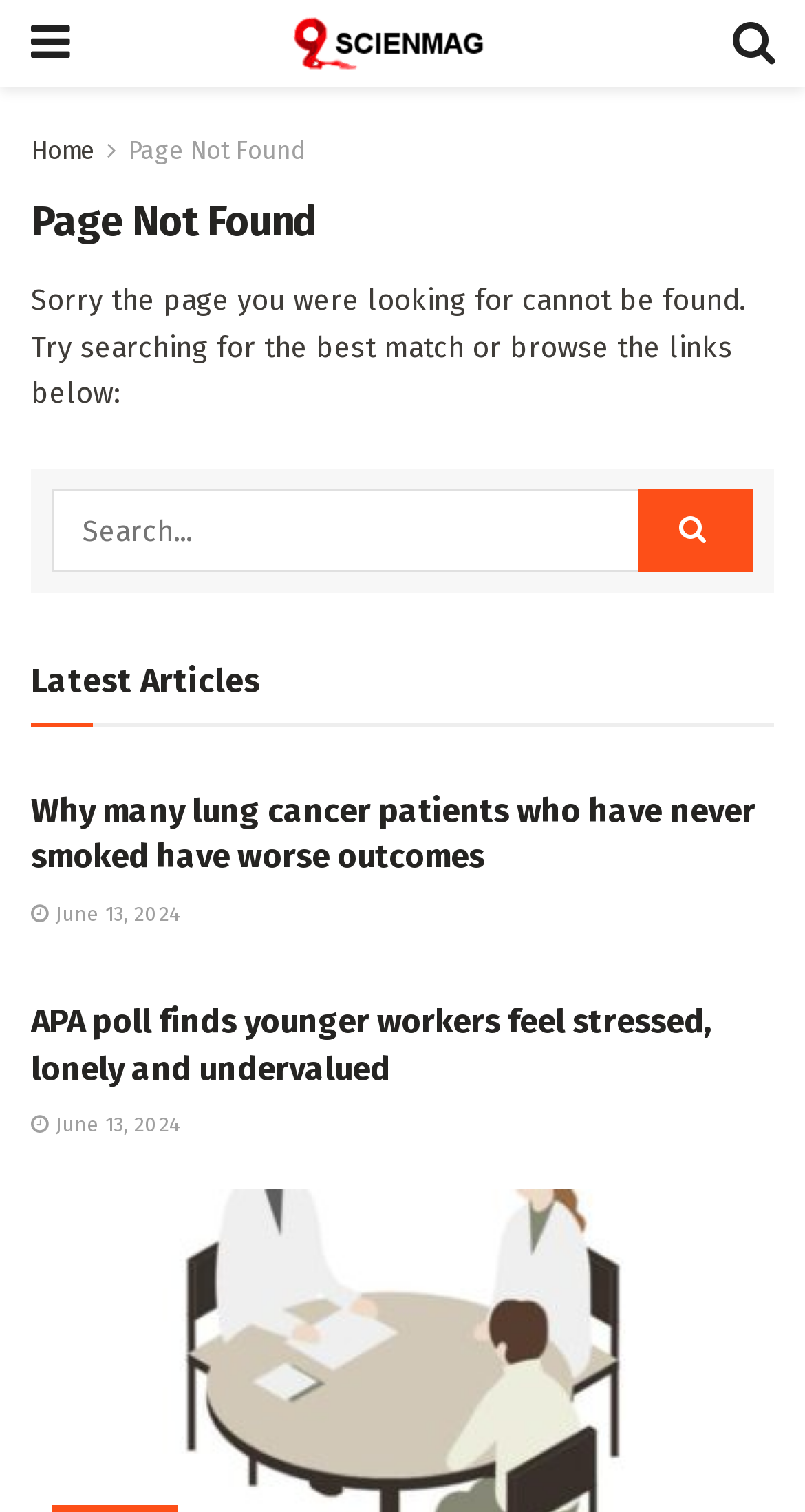Please identify the bounding box coordinates of the region to click in order to complete the task: "Read the latest article about cancer". The coordinates must be four float numbers between 0 and 1, specified as [left, top, right, bottom].

[0.064, 0.471, 0.198, 0.494]